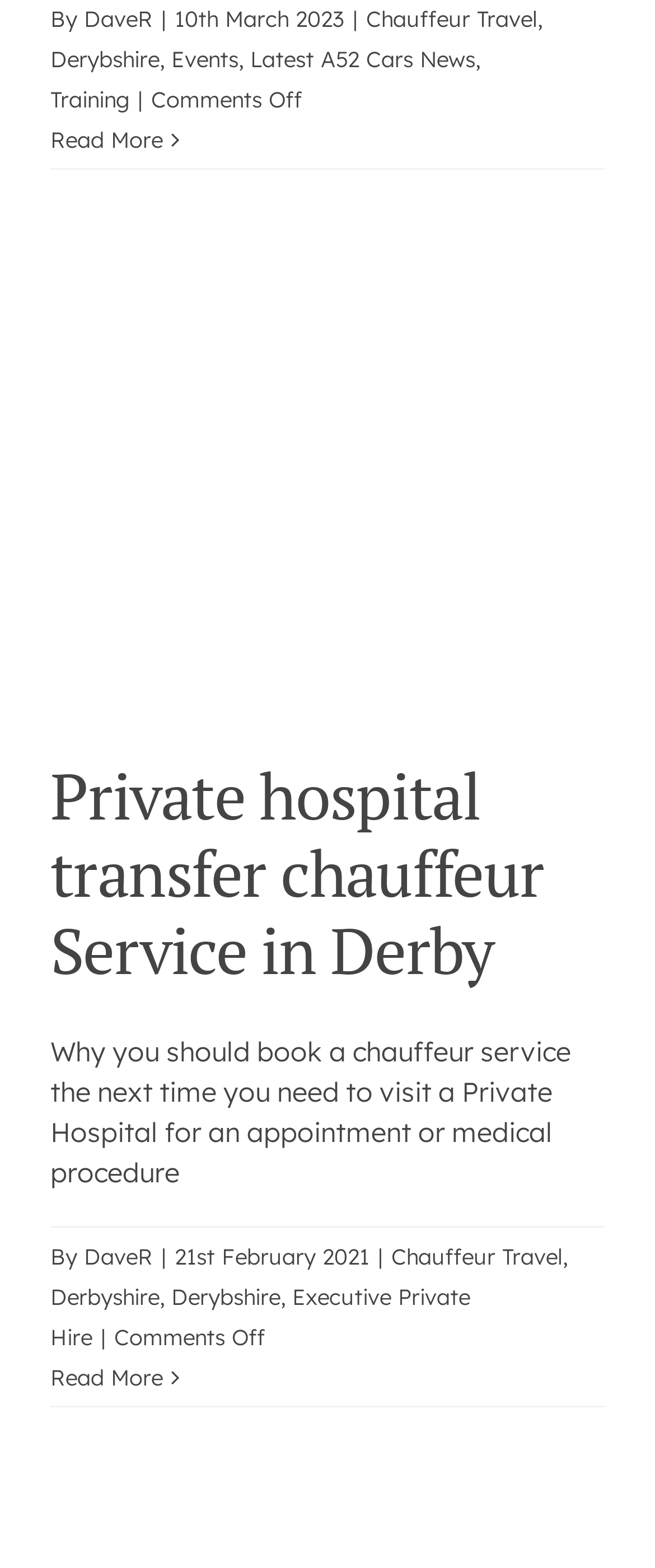Please determine the bounding box coordinates of the clickable area required to carry out the following instruction: "View home education experts". The coordinates must be four float numbers between 0 and 1, represented as [left, top, right, bottom].

None